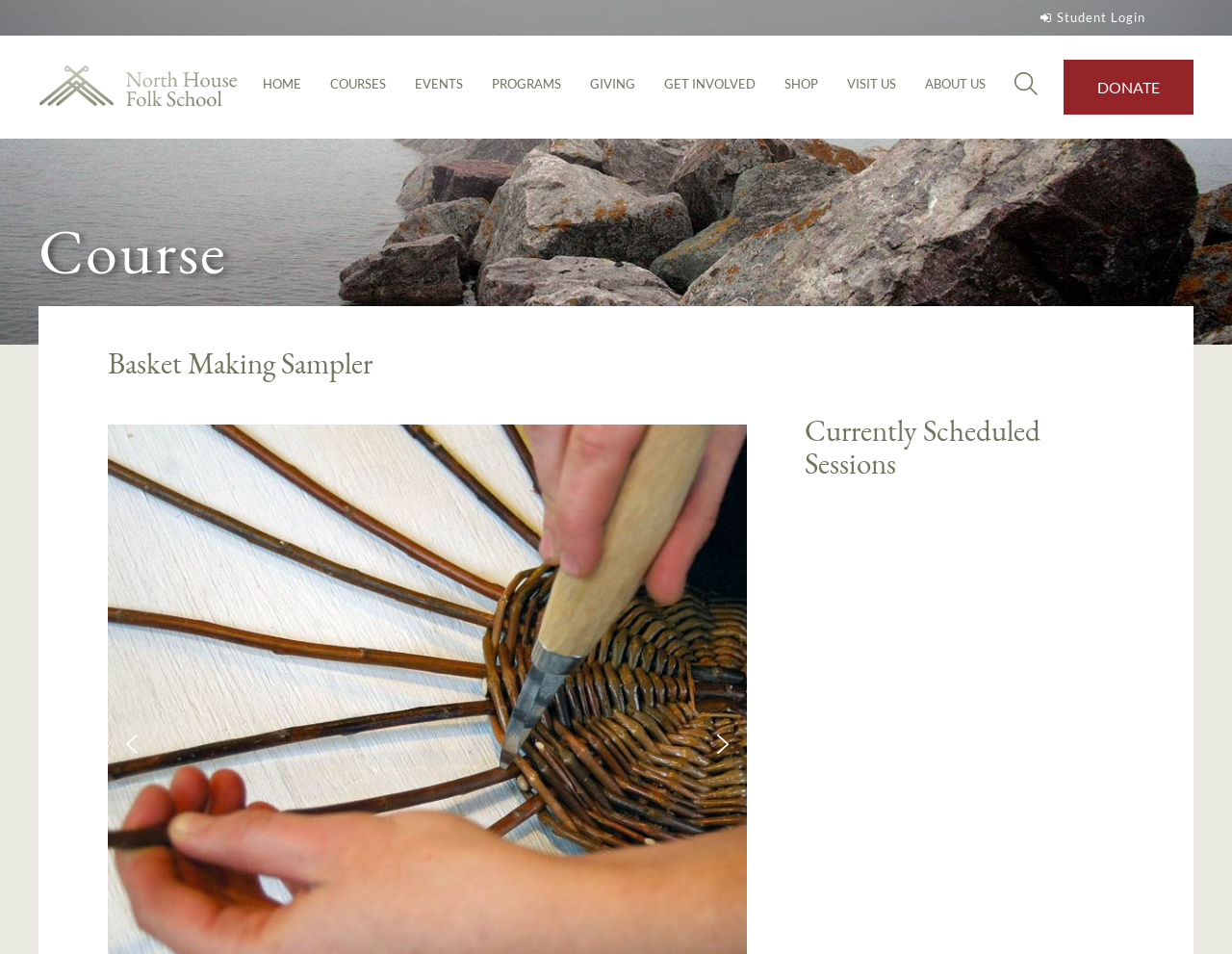Can you show the bounding box coordinates of the region to click on to complete the task described in the instruction: "Go to 'About' page"?

None